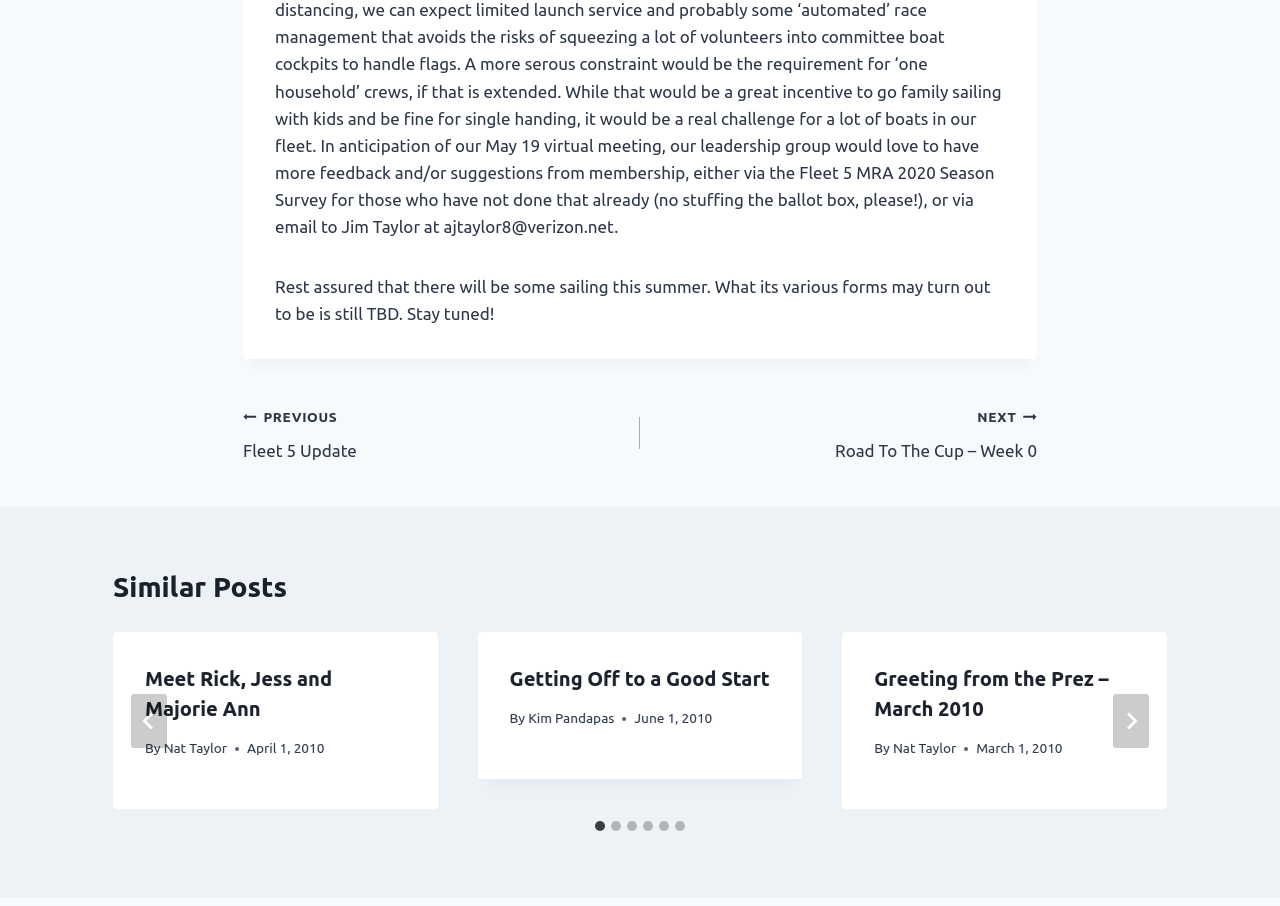Could you highlight the region that needs to be clicked to execute the instruction: "Check the latest post date"?

None